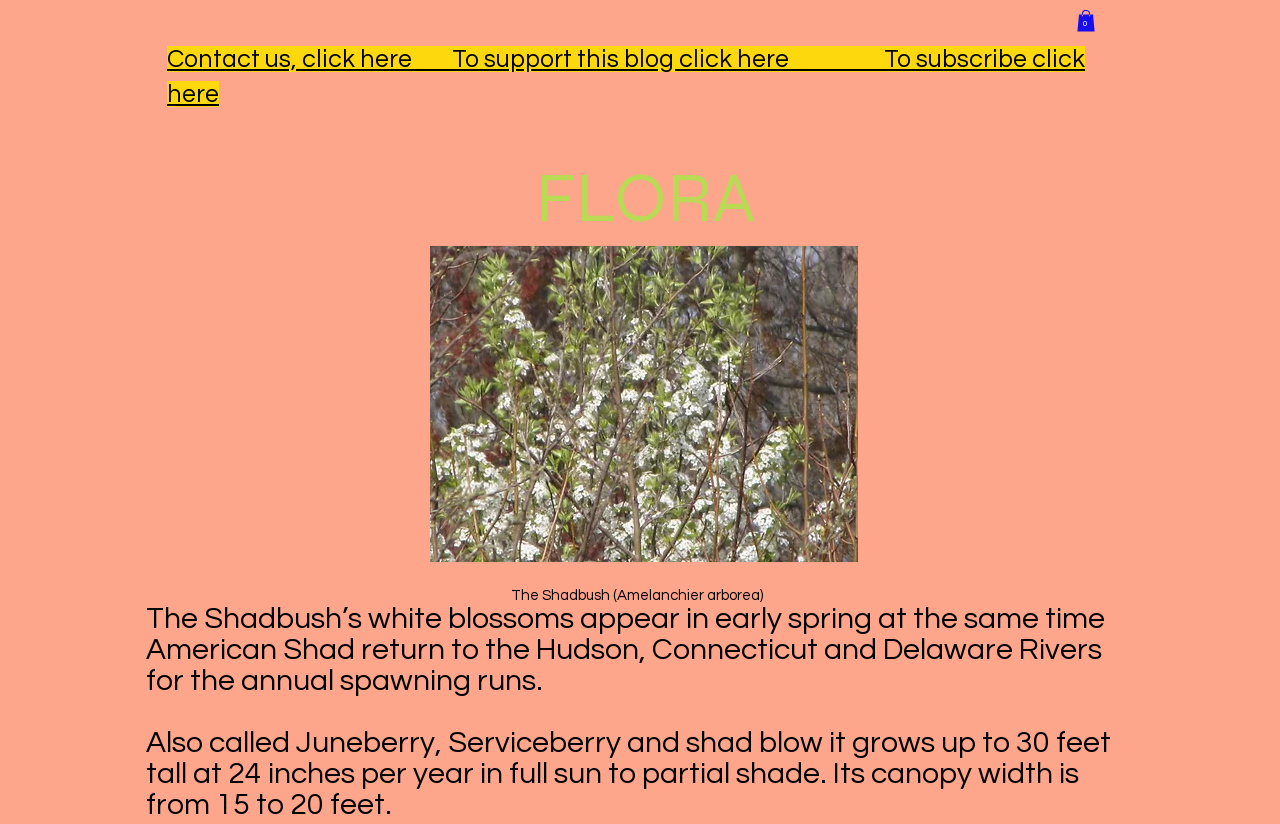What is the name of the plant?
Refer to the image and offer an in-depth and detailed answer to the question.

The name of the plant is obtained from the heading 'SHADBUSH' which is a subheading under the main heading 'FLORA'.